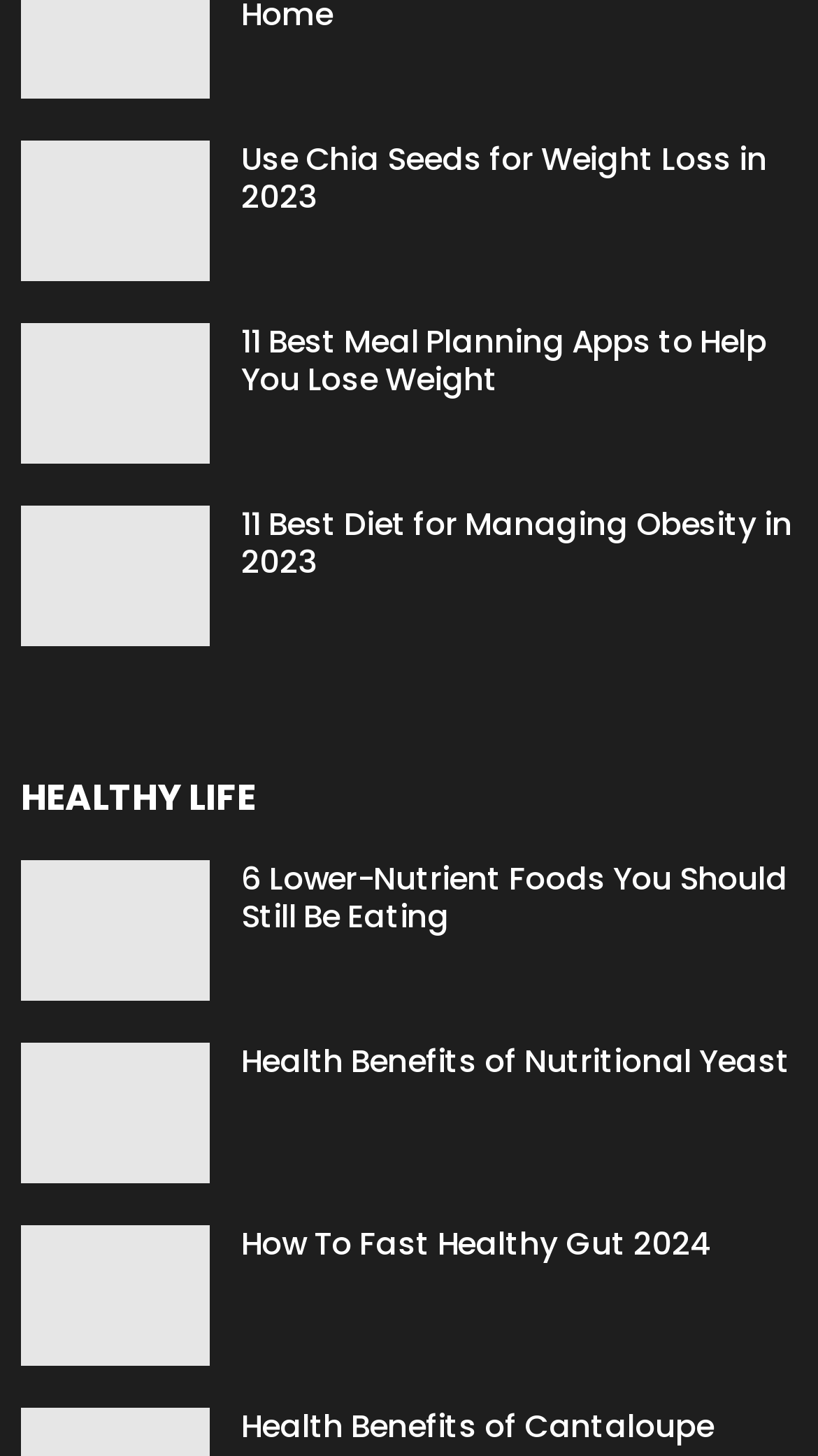For the following element description, predict the bounding box coordinates in the format (top-left x, top-left y, bottom-right x, bottom-right y). All values should be floating point numbers between 0 and 1. Description: Health Benefits of Cantaloupe

[0.295, 0.964, 0.872, 0.994]